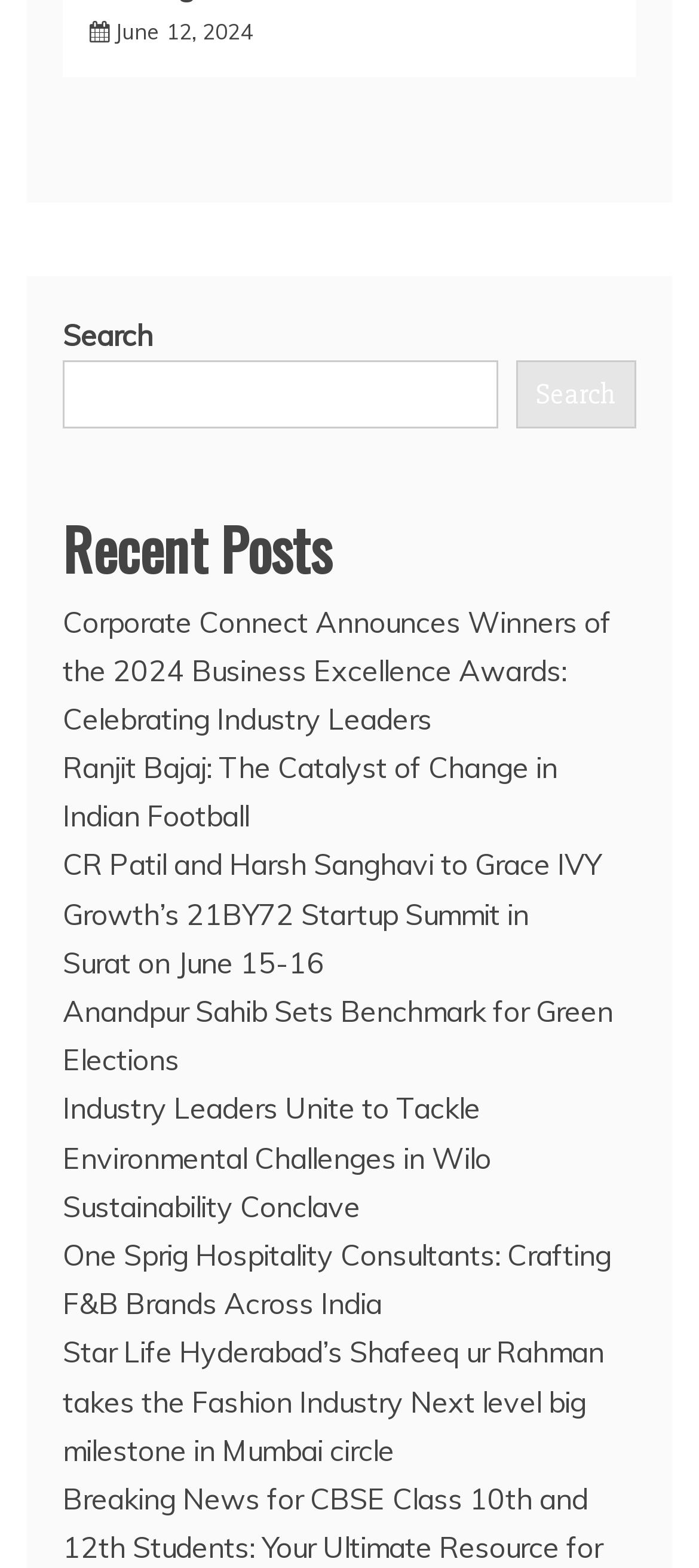Locate the bounding box coordinates of the area to click to fulfill this instruction: "Read Corporate Connect Announces Winners of the 2024 Business Excellence Awards". The bounding box should be presented as four float numbers between 0 and 1, in the order [left, top, right, bottom].

[0.09, 0.385, 0.874, 0.47]